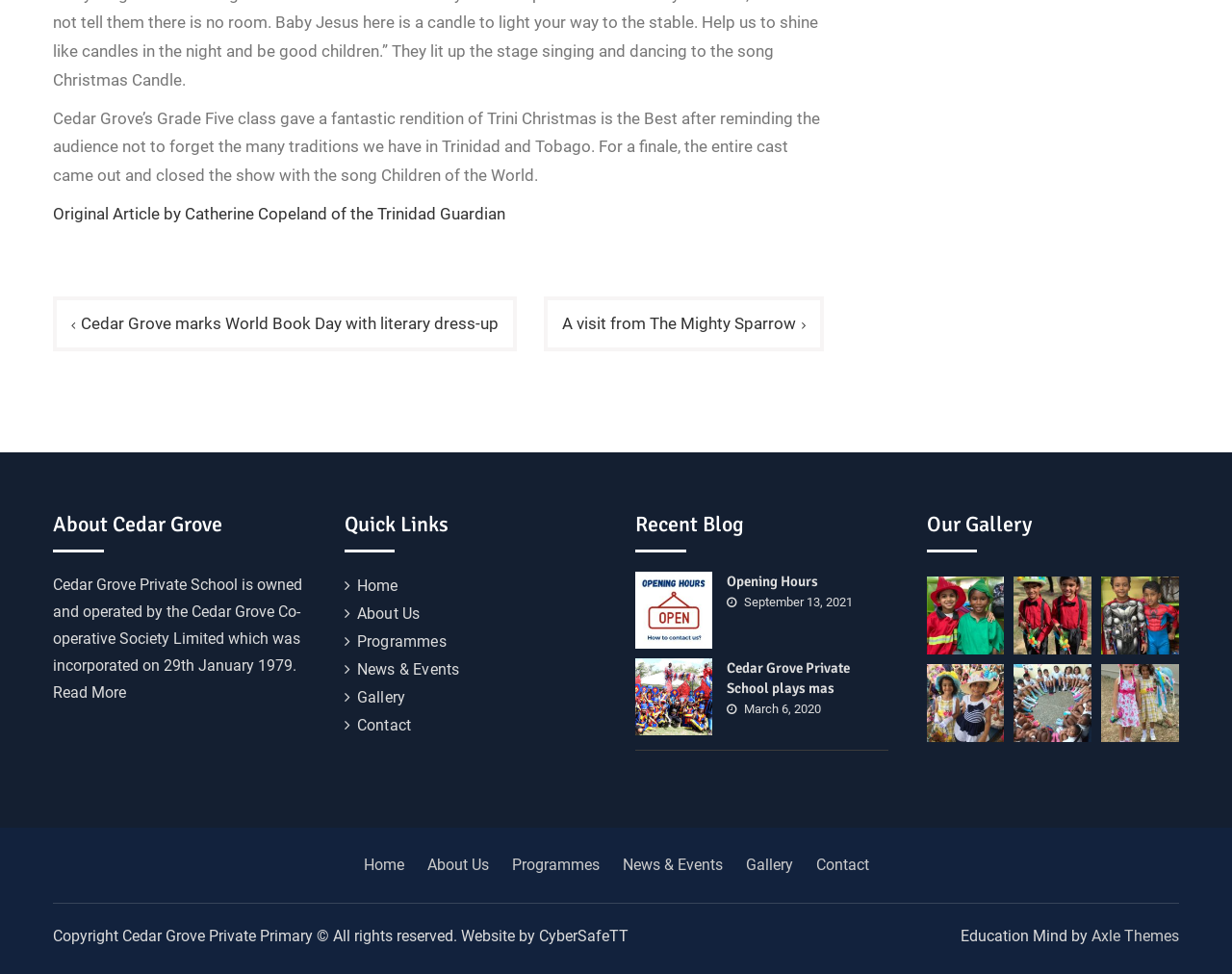Locate the bounding box coordinates of the clickable area needed to fulfill the instruction: "Visit the home page".

[0.29, 0.592, 0.323, 0.611]